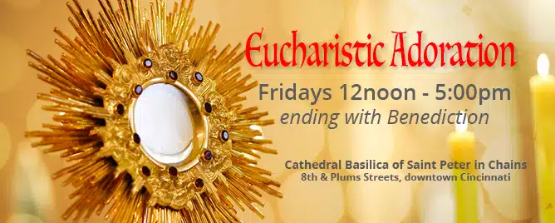What is the color of the lettering used for 'Eucharistic Adoration'?
Using the image, give a concise answer in the form of a single word or short phrase.

Elegant red